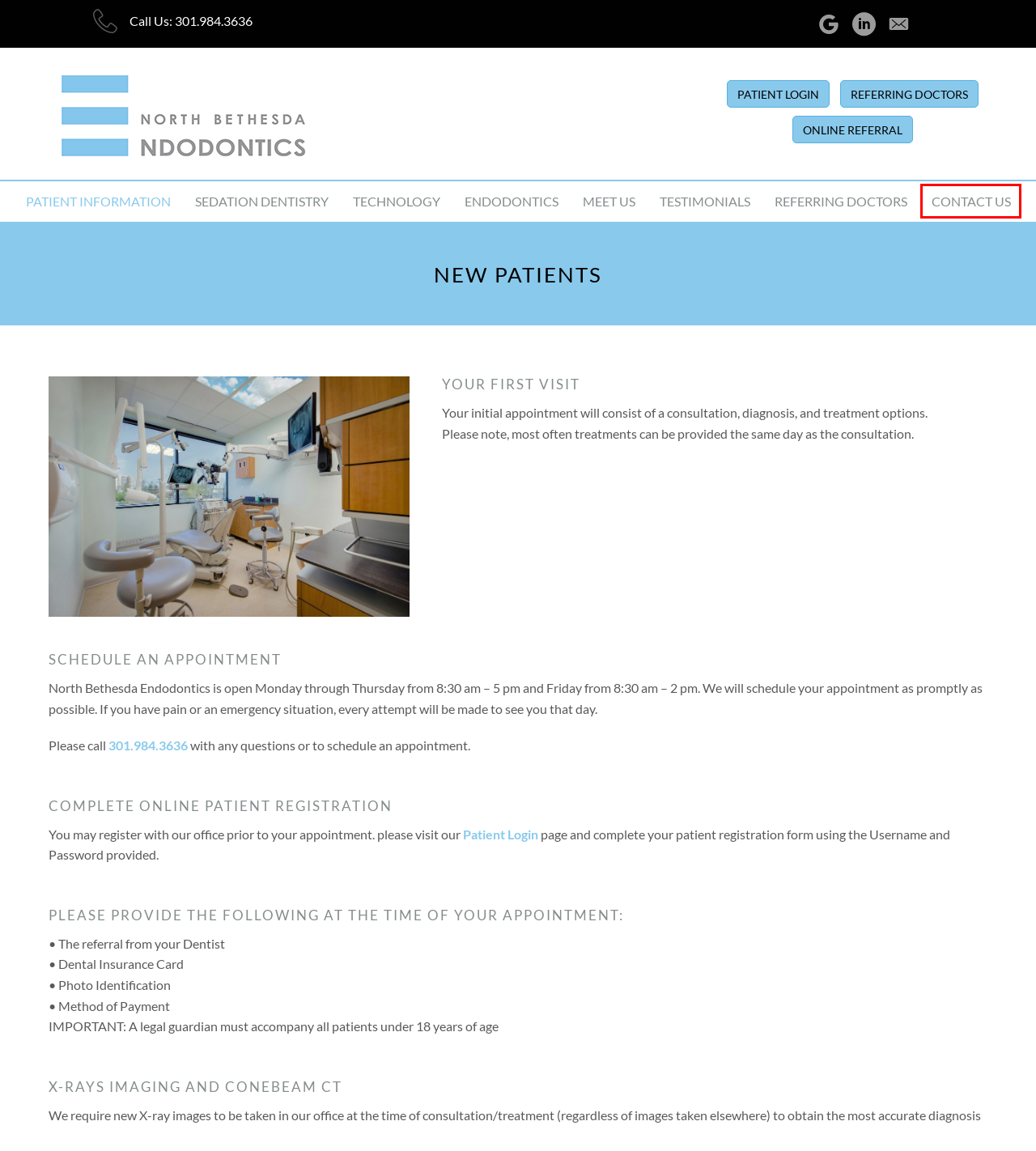Look at the screenshot of the webpage and find the element within the red bounding box. Choose the webpage description that best fits the new webpage that will appear after clicking the element. Here are the candidates:
A. Sedation Dentistry - North Bethesda
B. North Bethesda Endodontics
C. Contact Us - North Bethesda
D. Home - North Bethesda
E. TDO Cloud - TDO Software®: The Digital Office
F. Technology - North Bethesda
G. Root Canal Treatment - North Bethesda
H. Testimonials - North Bethesda

C